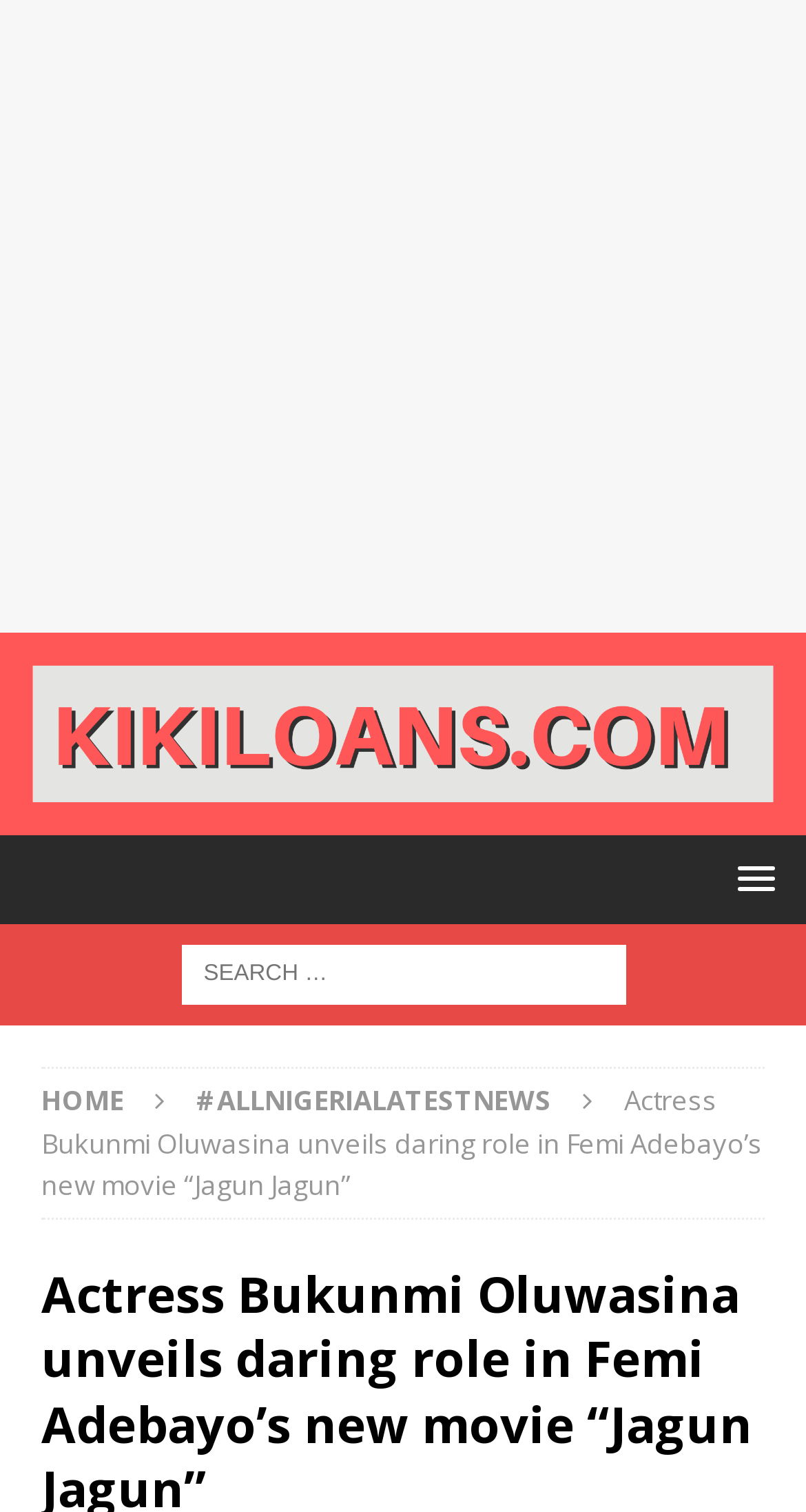Please examine the image and answer the question with a detailed explanation:
What can be done in the search box?

The search box has a placeholder text 'Search for:', which suggests that users can search for news or articles on the website.